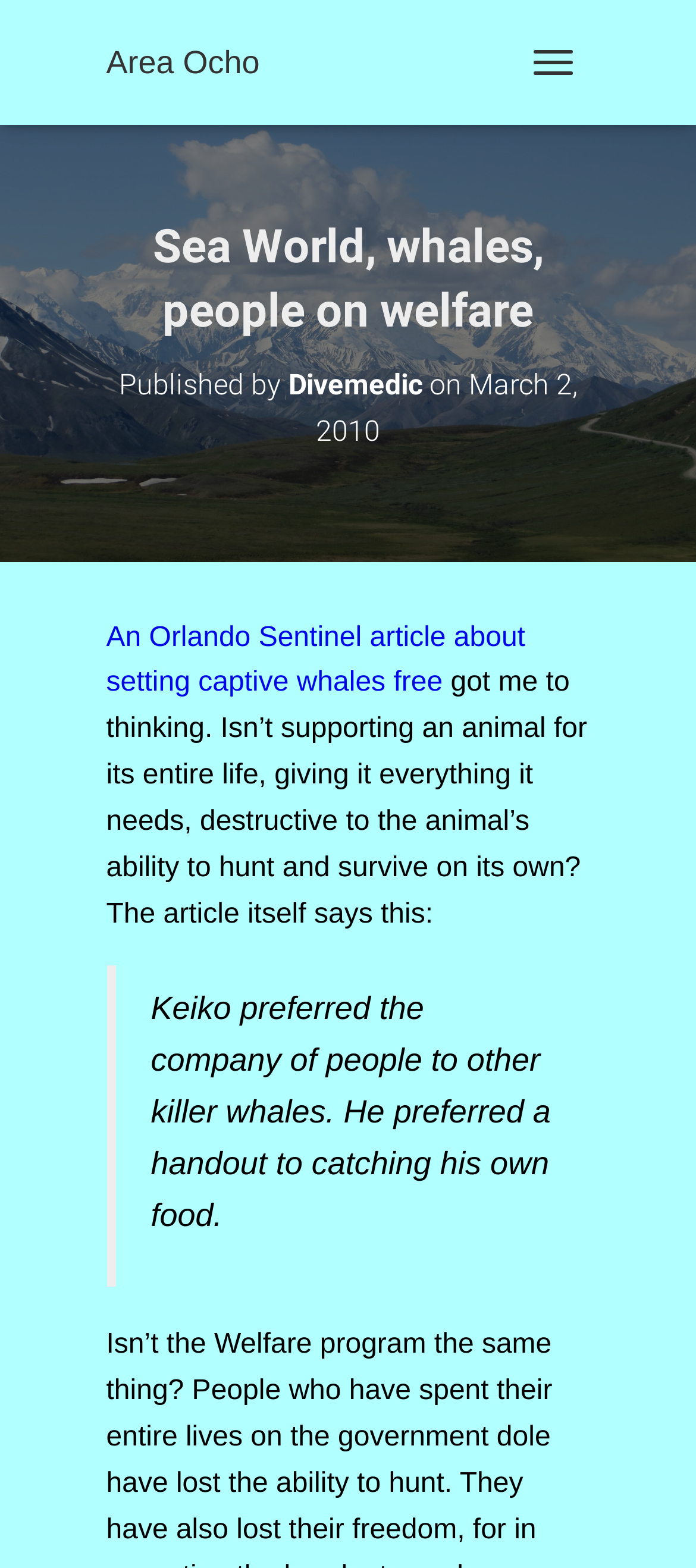Extract the main heading from the webpage content.

Sea World, whales, people on welfare